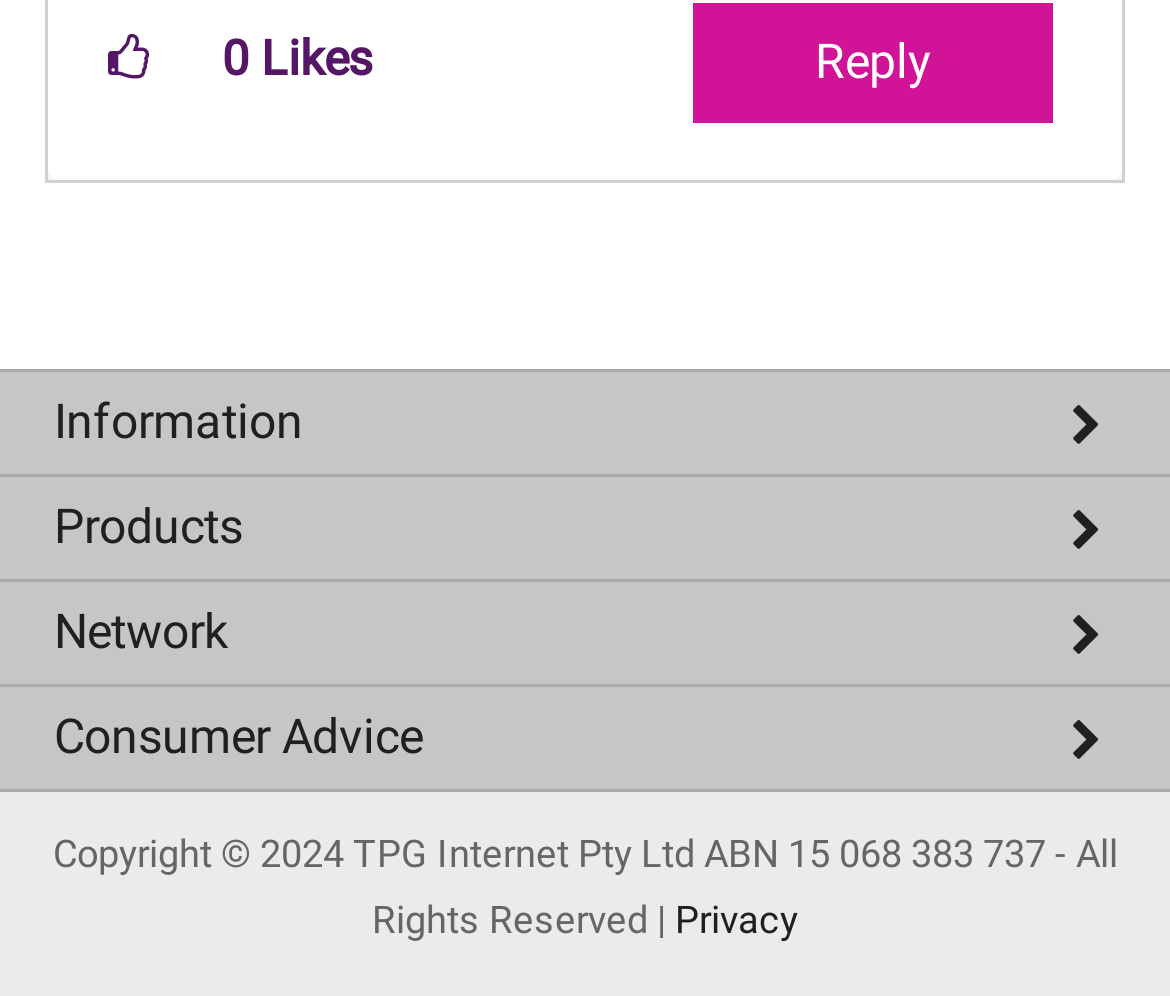Respond to the following query with just one word or a short phrase: 
What is the purpose of the 'Service Status' link?

Check service status